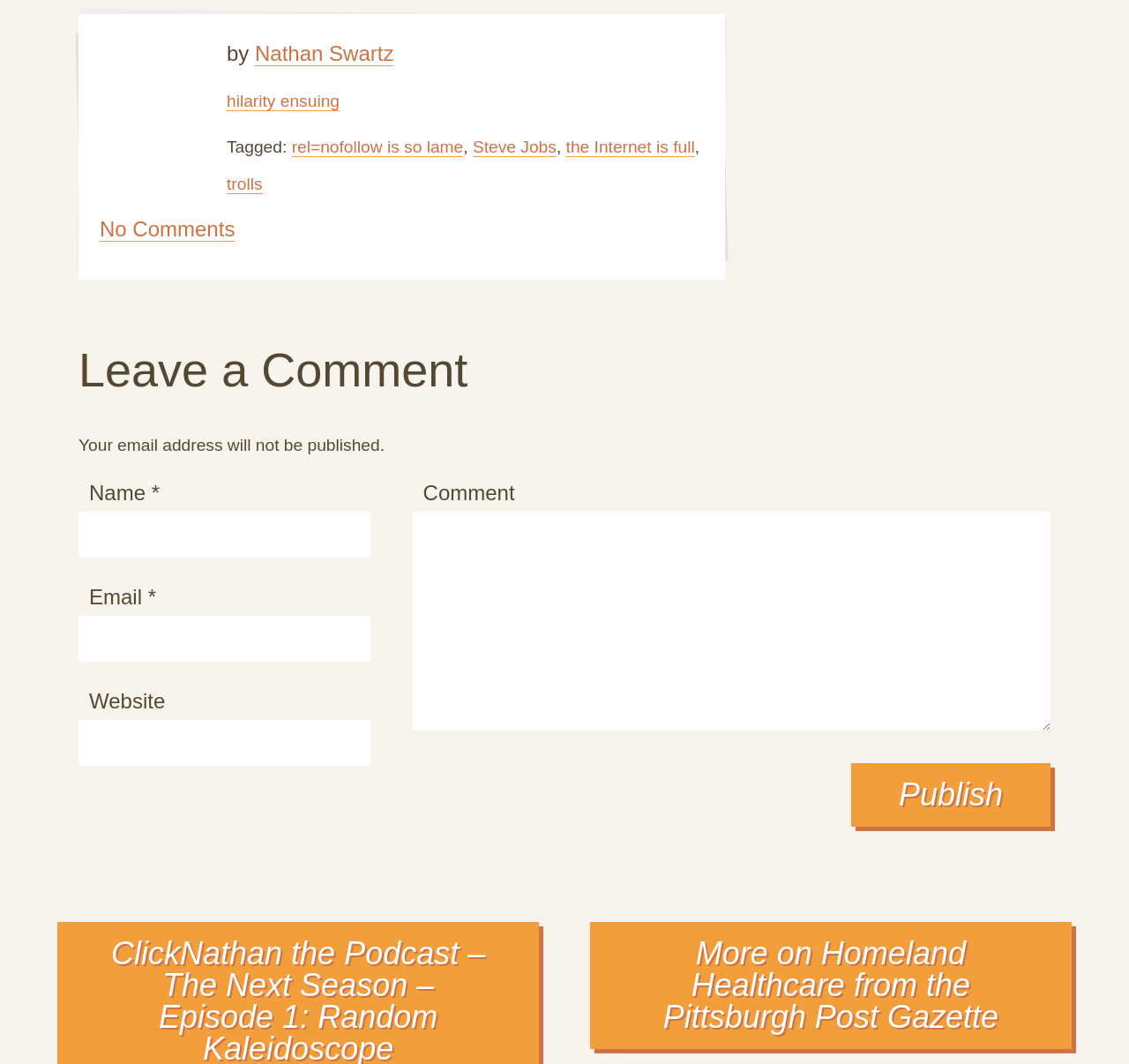Use a single word or phrase to answer the question: What is the label of the third textbox?

Email